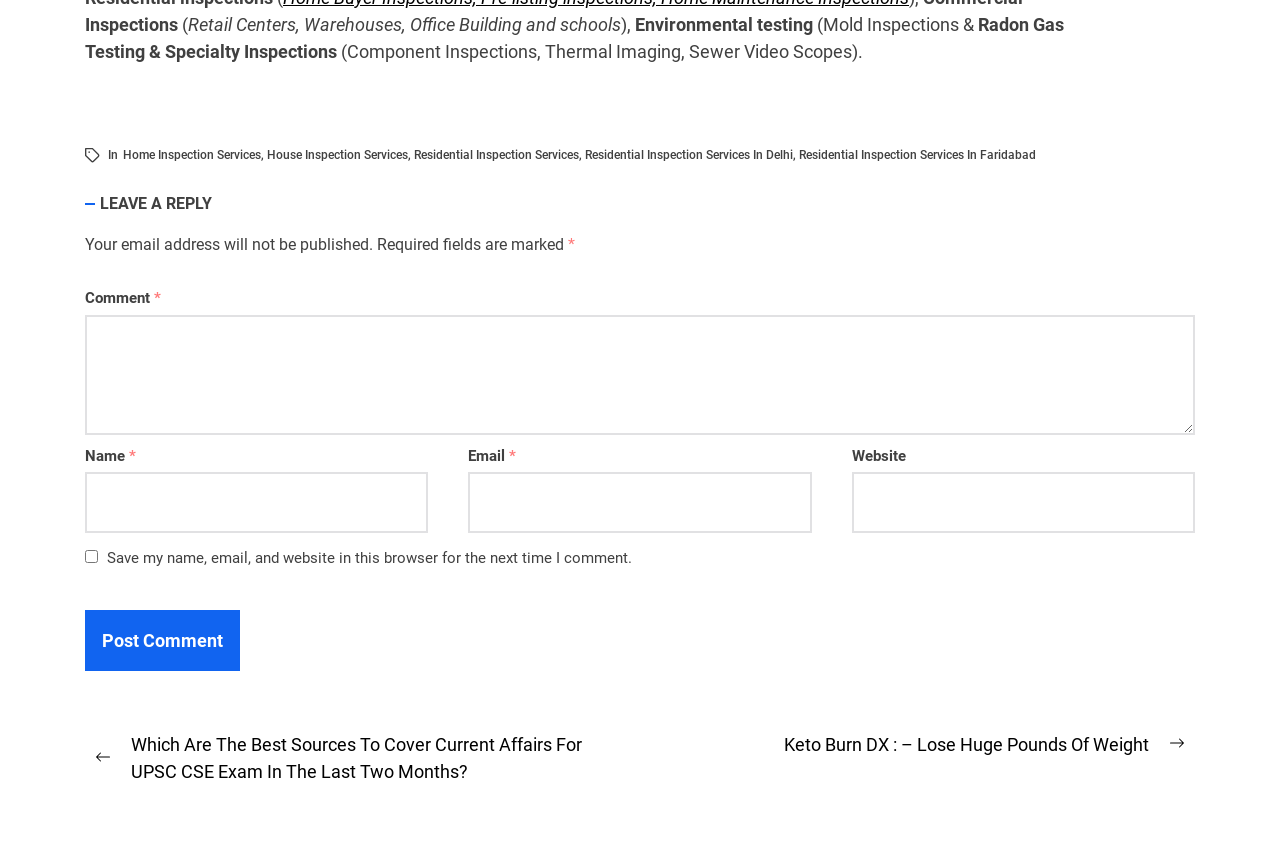Please determine the bounding box coordinates for the element that should be clicked to follow these instructions: "Enter your comment".

[0.066, 0.364, 0.934, 0.503]